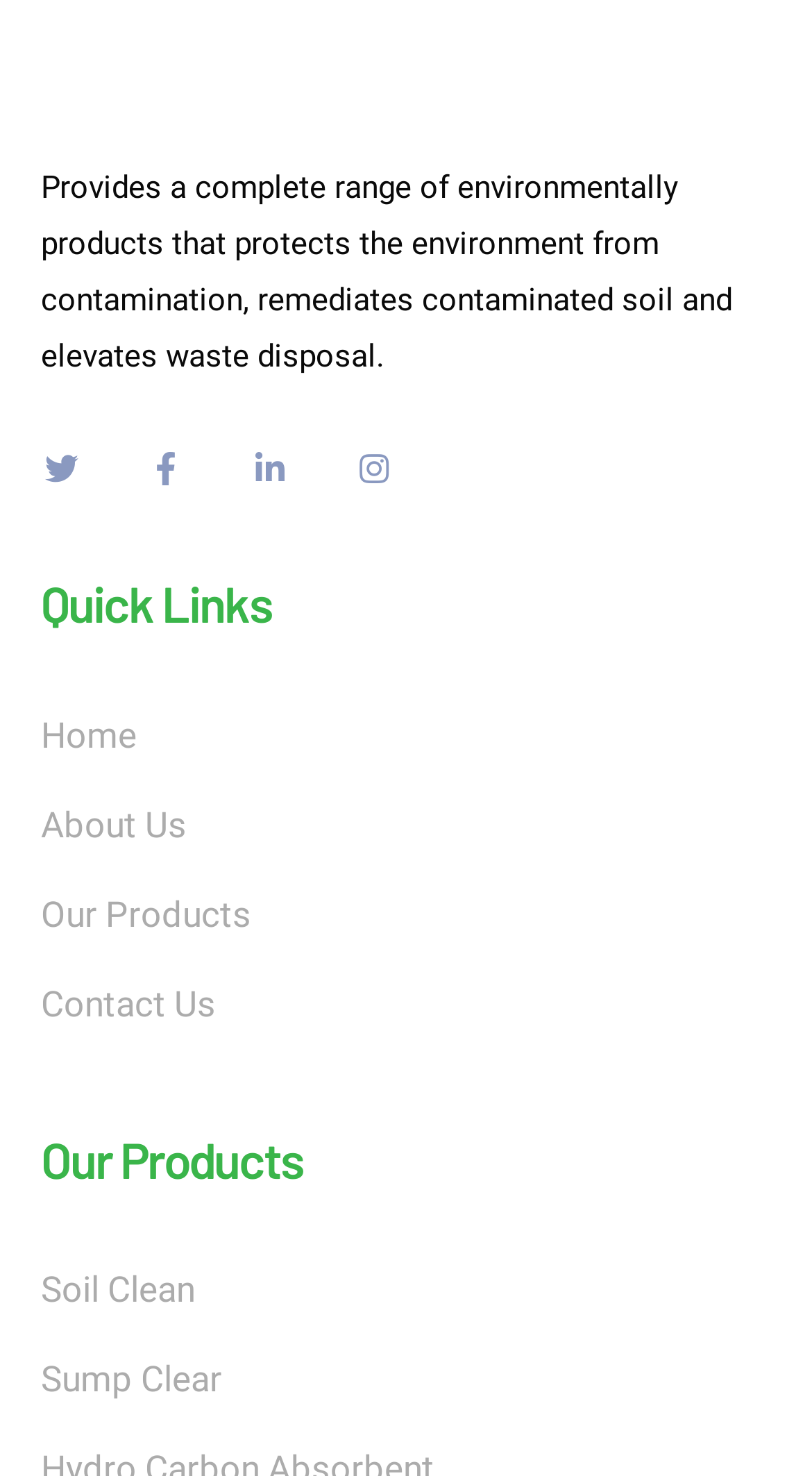Can you pinpoint the bounding box coordinates for the clickable element required for this instruction: "Learn about Soil Clean product"? The coordinates should be four float numbers between 0 and 1, i.e., [left, top, right, bottom].

[0.05, 0.855, 0.24, 0.896]